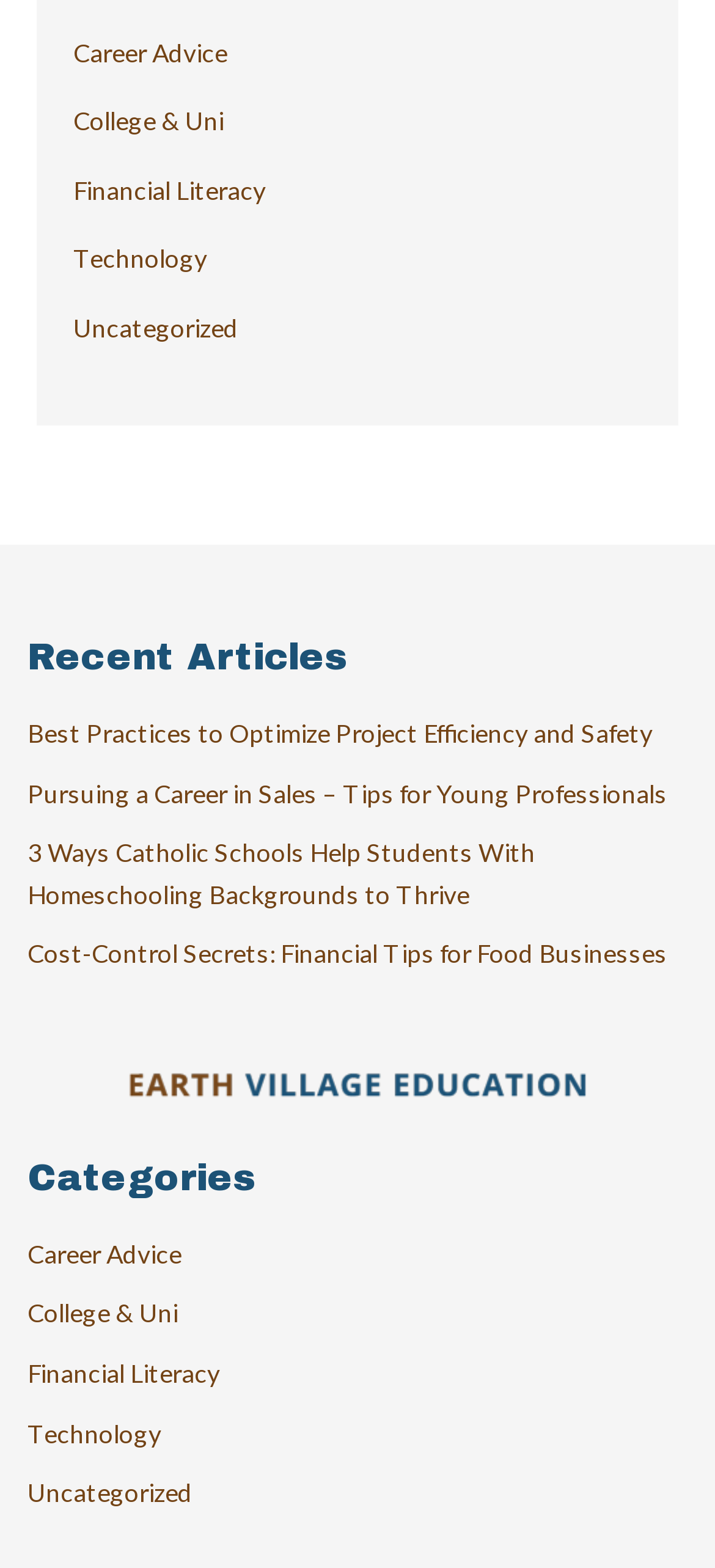How many categories are there?
Using the image, answer in one word or phrase.

5